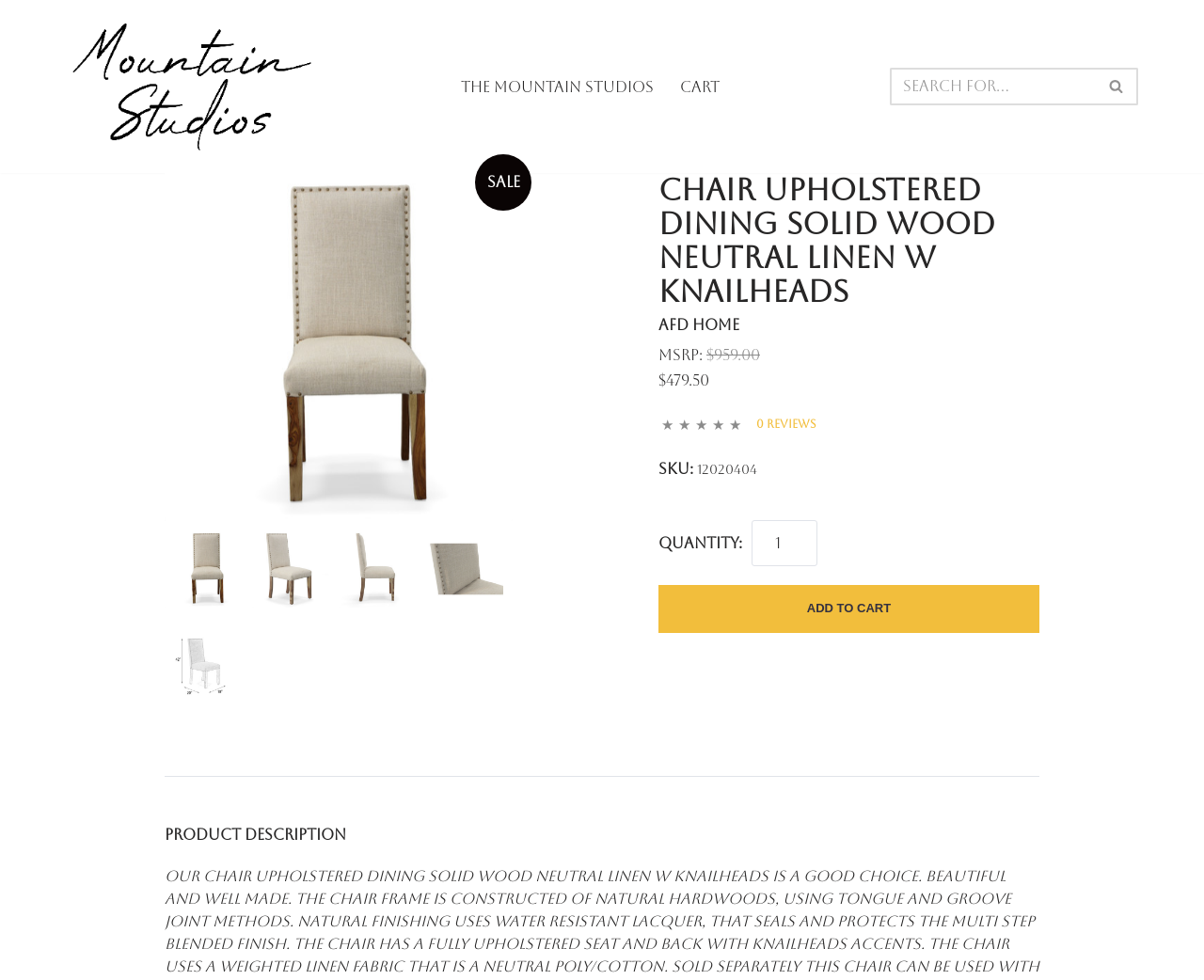Locate the bounding box coordinates of the area that needs to be clicked to fulfill the following instruction: "View product details". The coordinates should be in the format of four float numbers between 0 and 1, namely [left, top, right, bottom].

[0.404, 0.176, 0.432, 0.195]